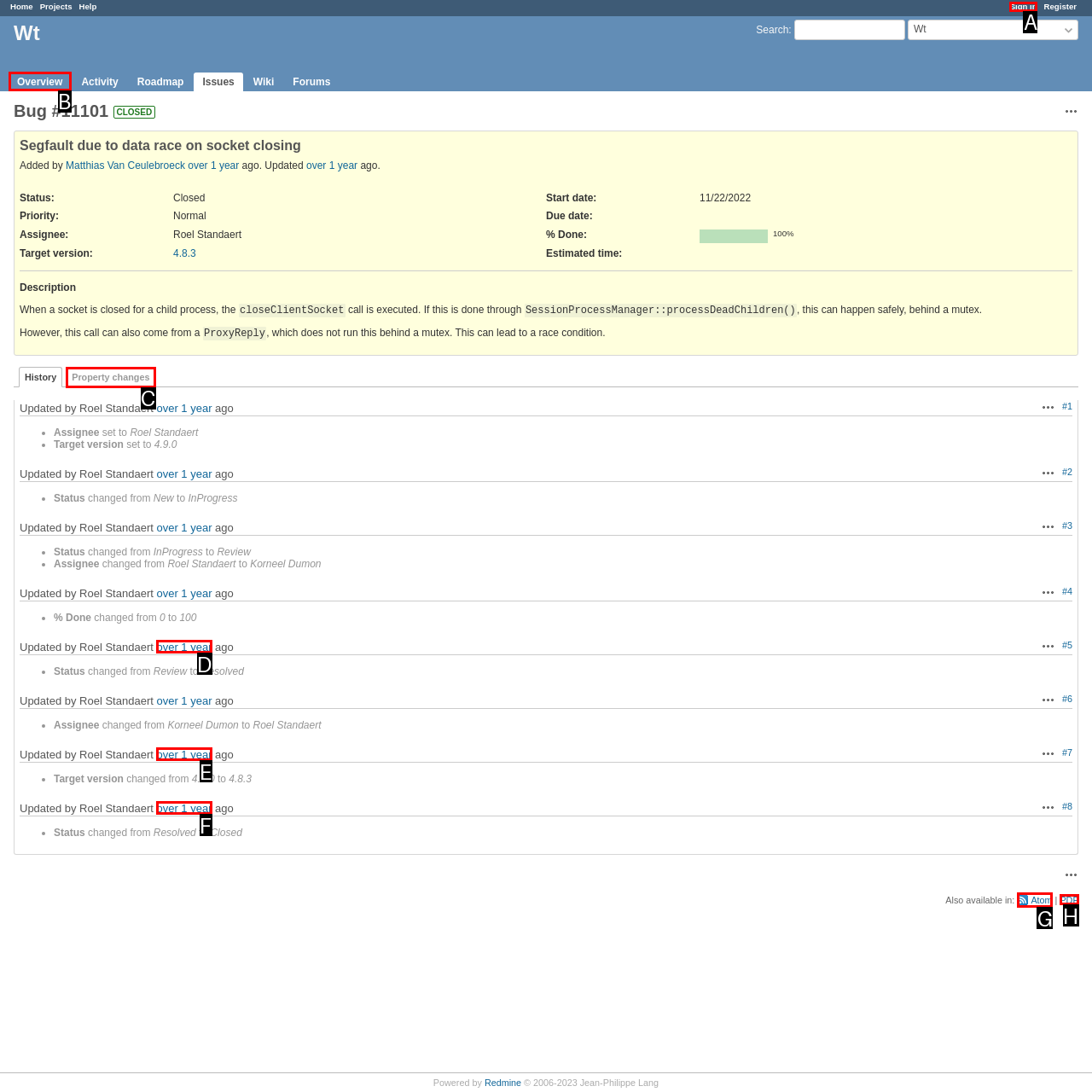Identify the correct lettered option to click in order to perform this task: View project overview. Respond with the letter.

B